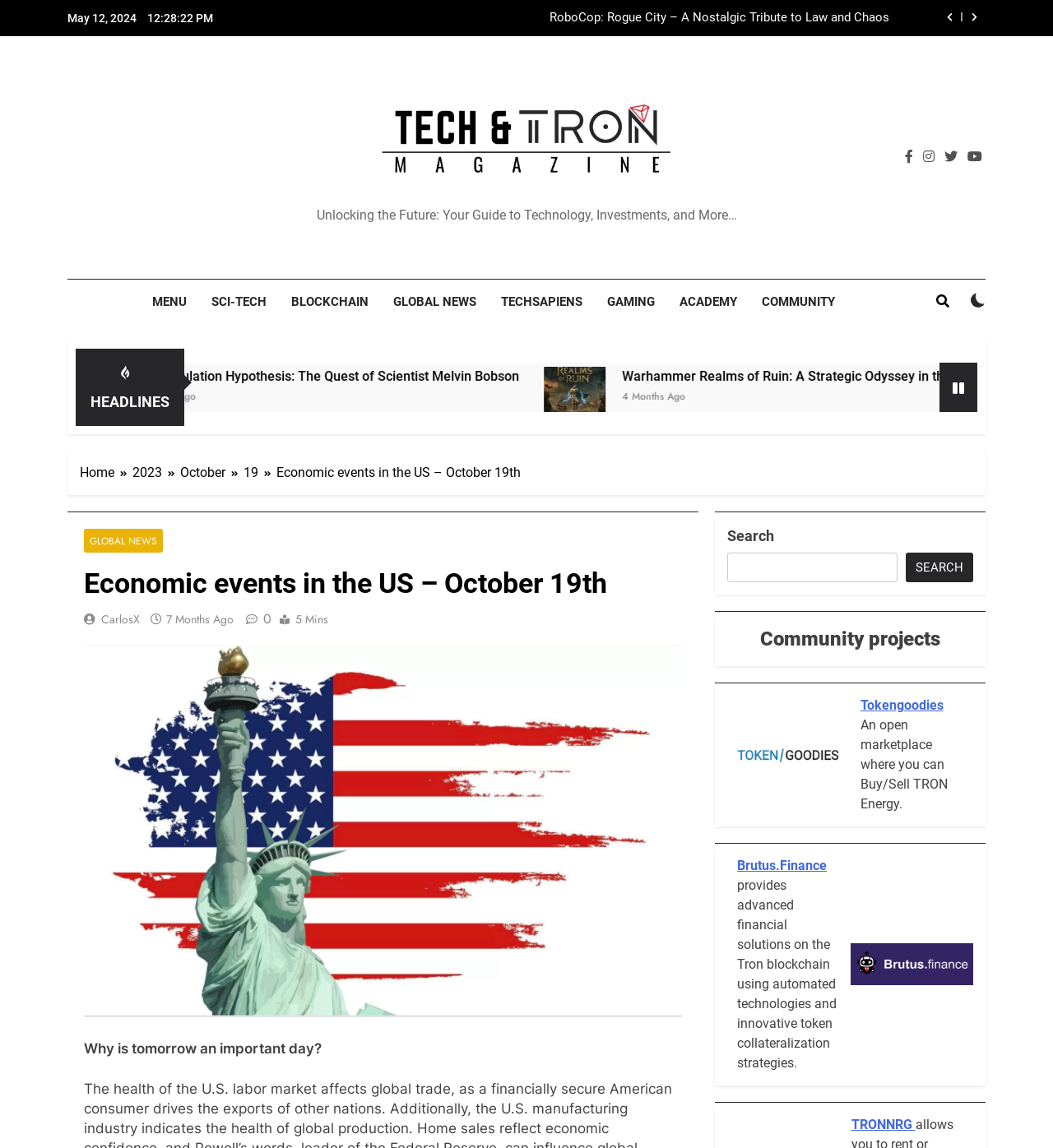Extract the bounding box coordinates of the UI element described by: "parent_node: CRISPR: Revolutionizing Genome Editing". The coordinates should include four float numbers ranging from 0 to 1, e.g., [left, top, right, bottom].

[0.891, 0.007, 0.912, 0.023]